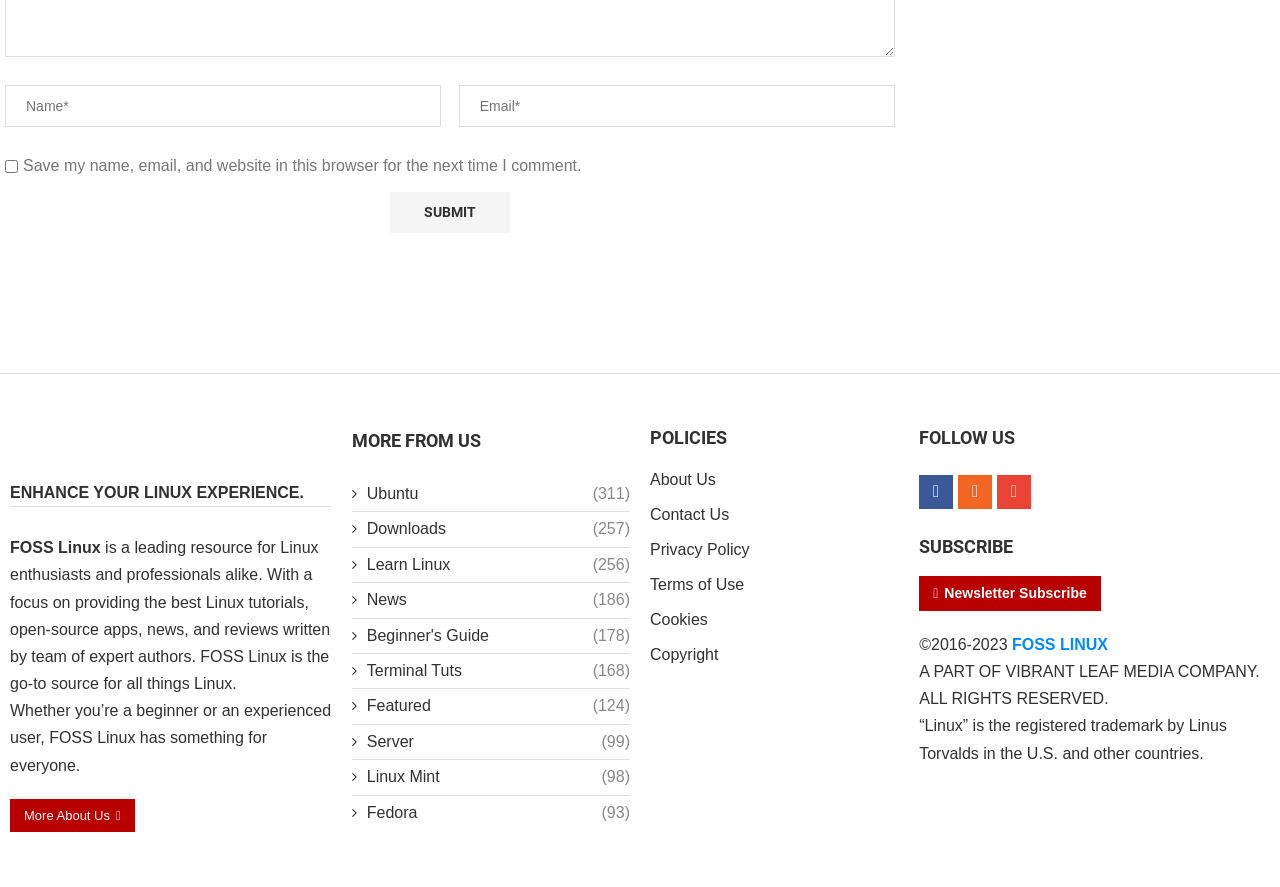Can you give a comprehensive explanation to the question given the content of the image?
What is the registered trademark mentioned on the website?

The website mentions that '“Linux” is the registered trademark by Linus Torvalds in the U.S. and other countries', indicating that the registered trademark mentioned on the website is Linux.